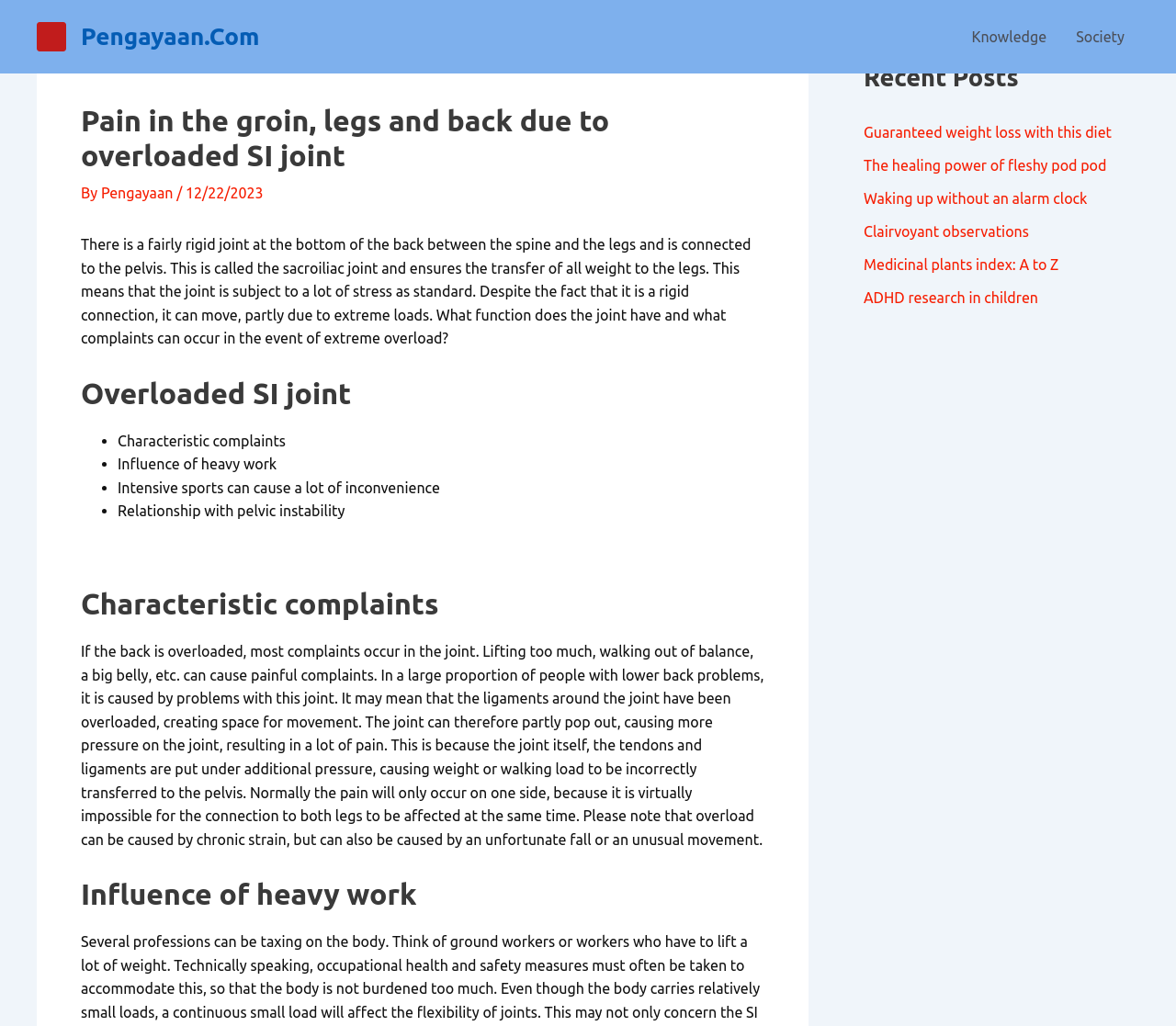Provide the bounding box for the UI element matching this description: "title="Drive In Racking"".

None